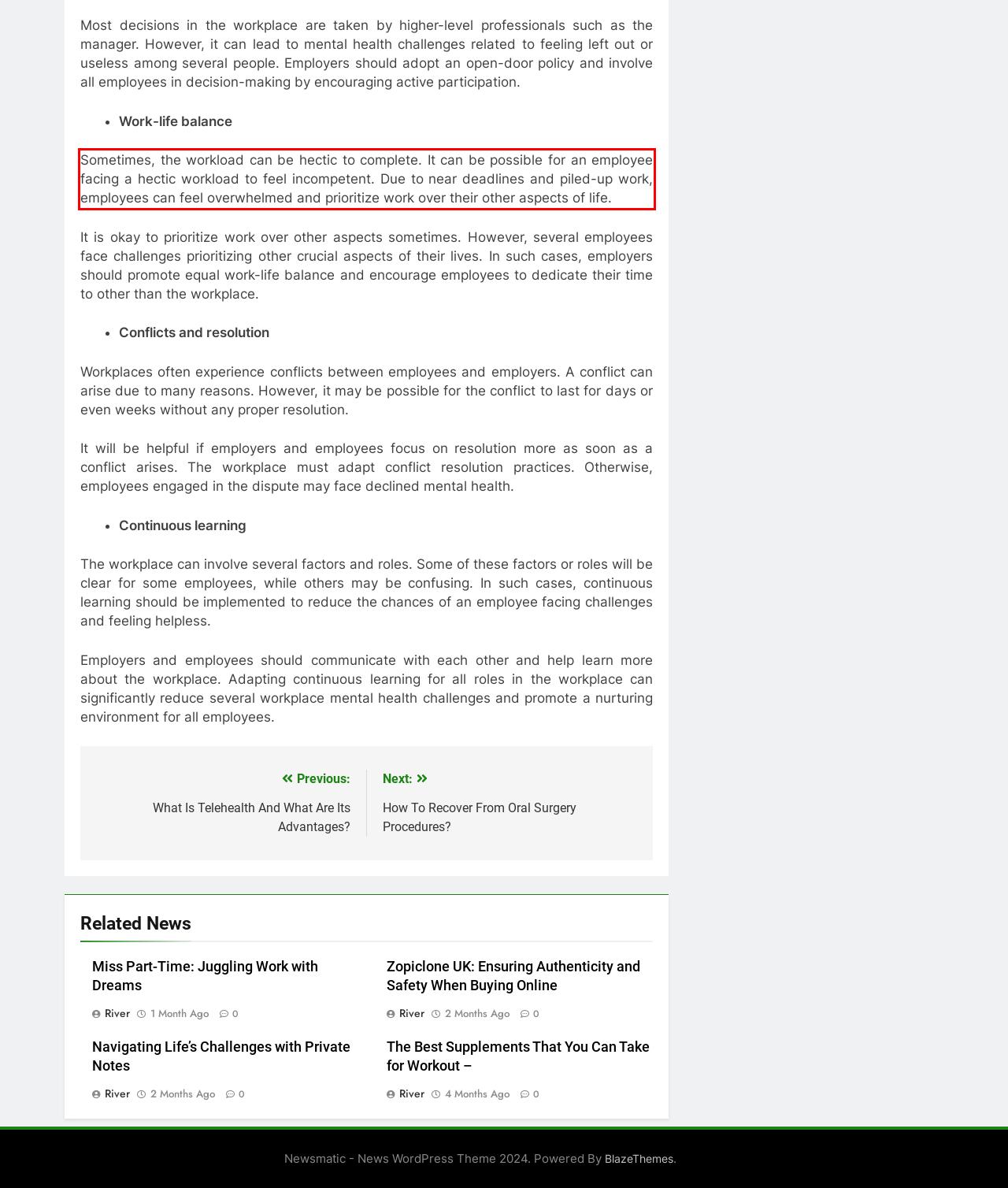Using OCR, extract the text content found within the red bounding box in the given webpage screenshot.

Sometimes, the workload can be hectic to complete. It can be possible for an employee facing a hectic workload to feel incompetent. Due to near deadlines and piled-up work, employees can feel overwhelmed and prioritize work over their other aspects of life.